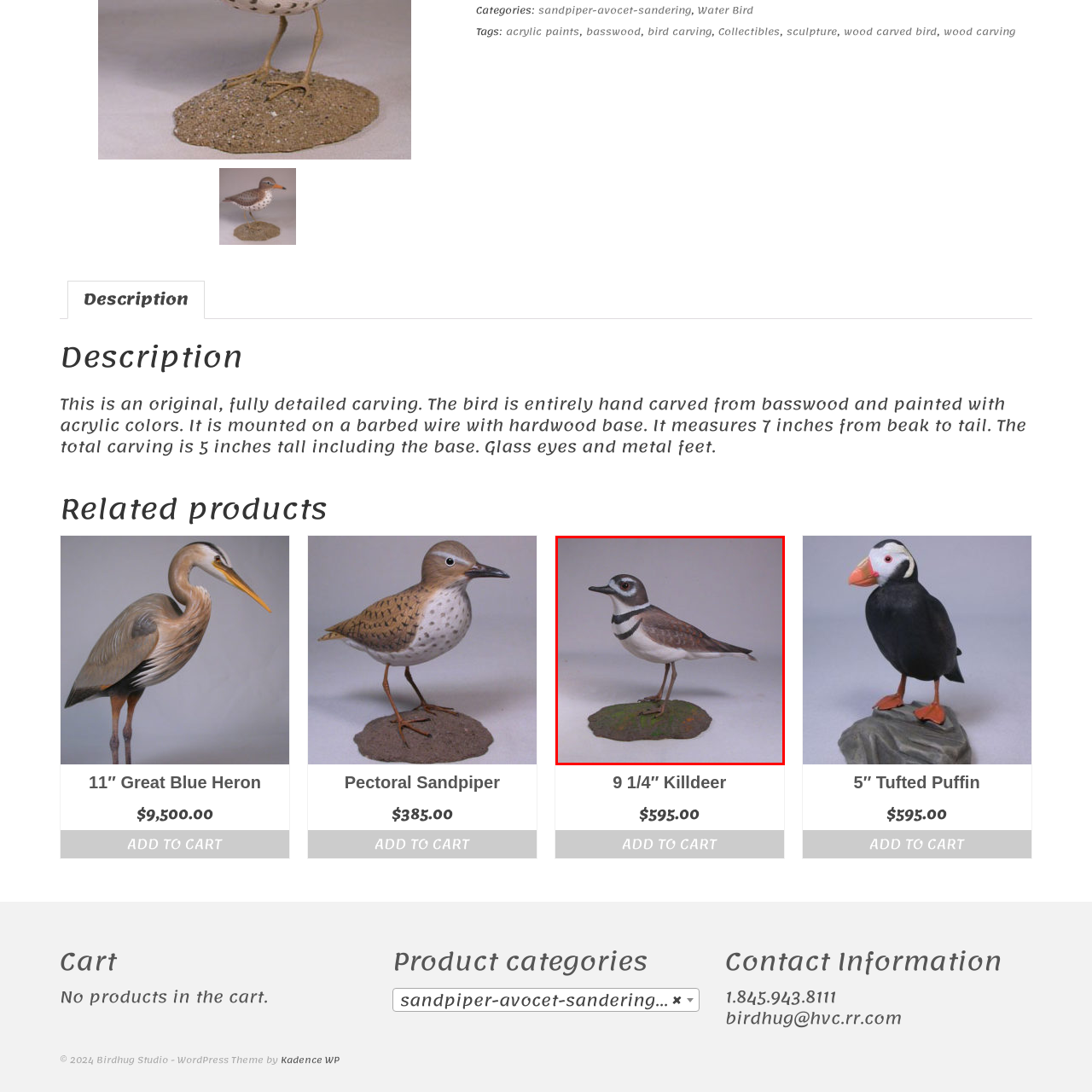What colors are used in the sculpture?
Focus on the section of the image inside the red bounding box and offer an in-depth answer to the question, utilizing the information visible in the image.

The caption describes the sculpture as having realistic coloration, which includes browns, whites, and blacks, accurately depicting the Killdeer's unique markings. These colors are likely used to create a natural and lifelike appearance.